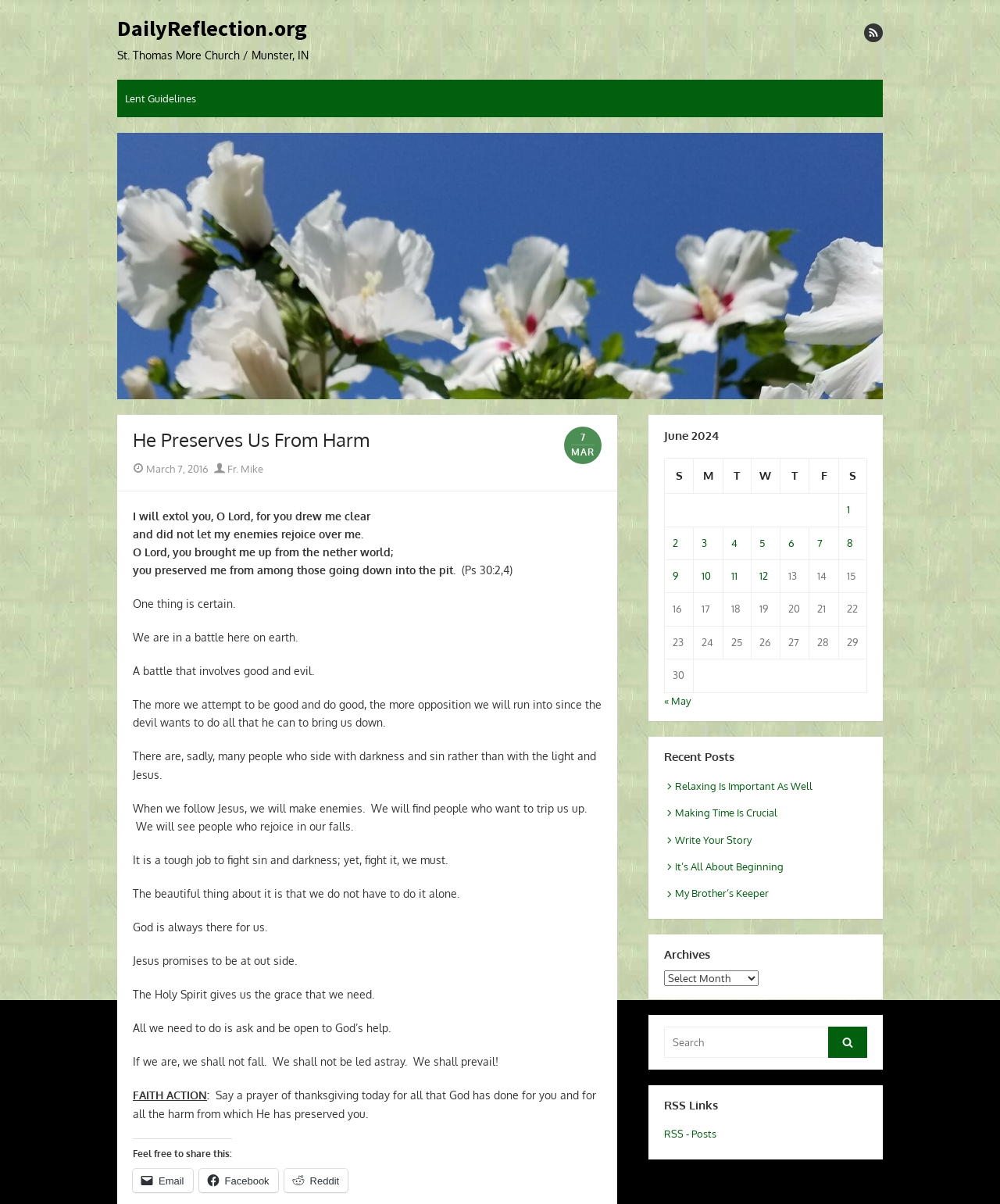Please identify the bounding box coordinates of the element's region that I should click in order to complete the following instruction: "Share this on Facebook". The bounding box coordinates consist of four float numbers between 0 and 1, i.e., [left, top, right, bottom].

[0.199, 0.971, 0.278, 0.99]